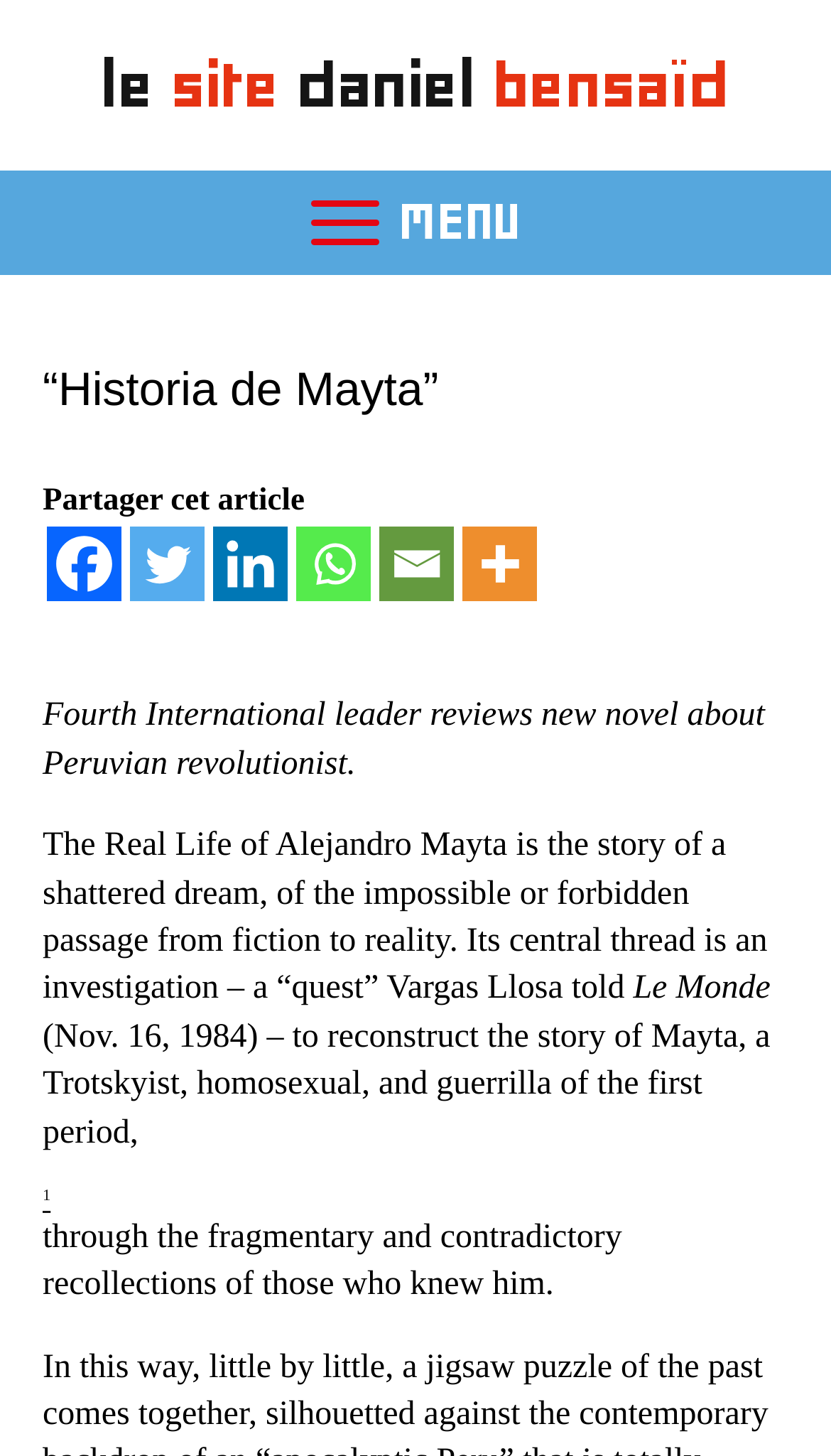What is the name of the website?
Based on the visual, give a brief answer using one word or a short phrase.

le site daniel bensaïd